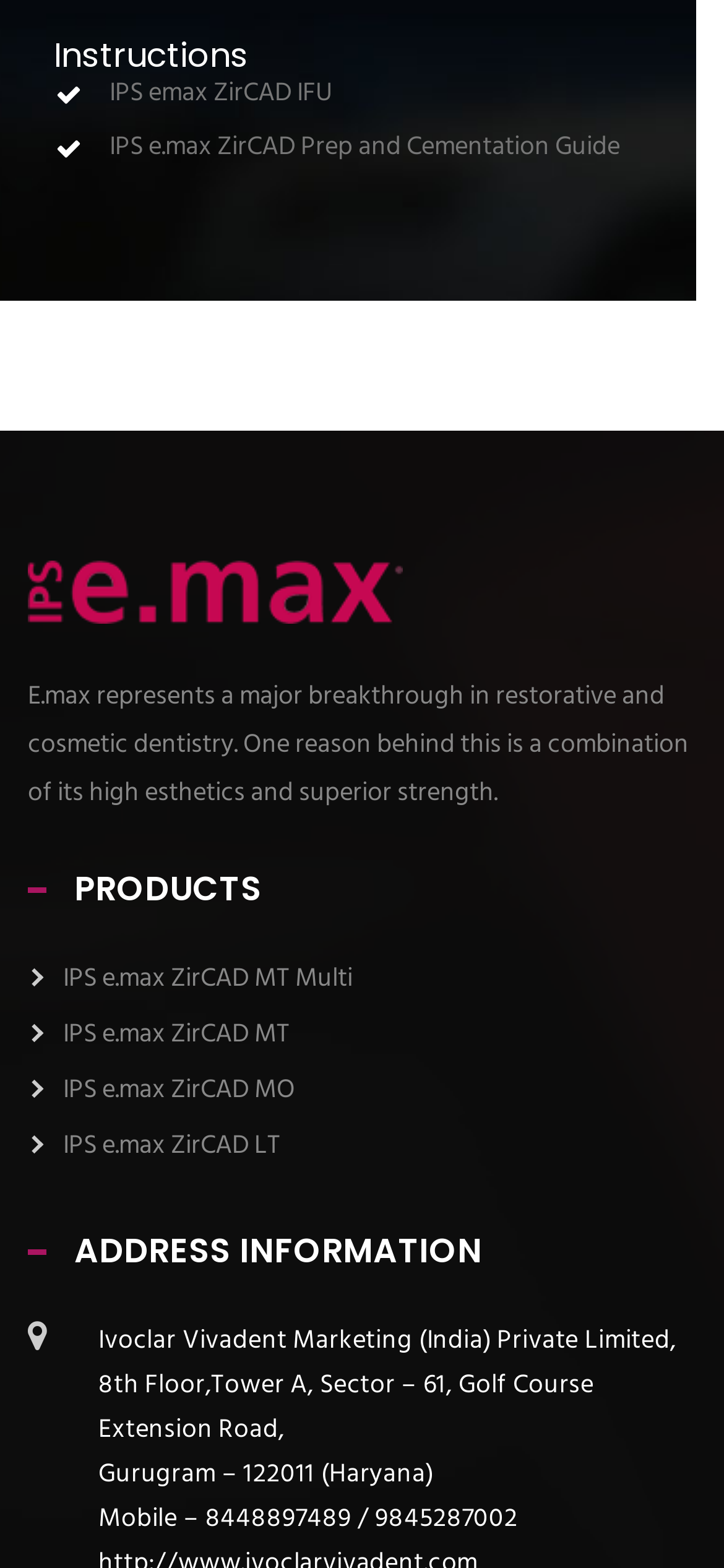Provide a one-word or short-phrase answer to the question:
What is the phone number?

8448897489 / 9845287002